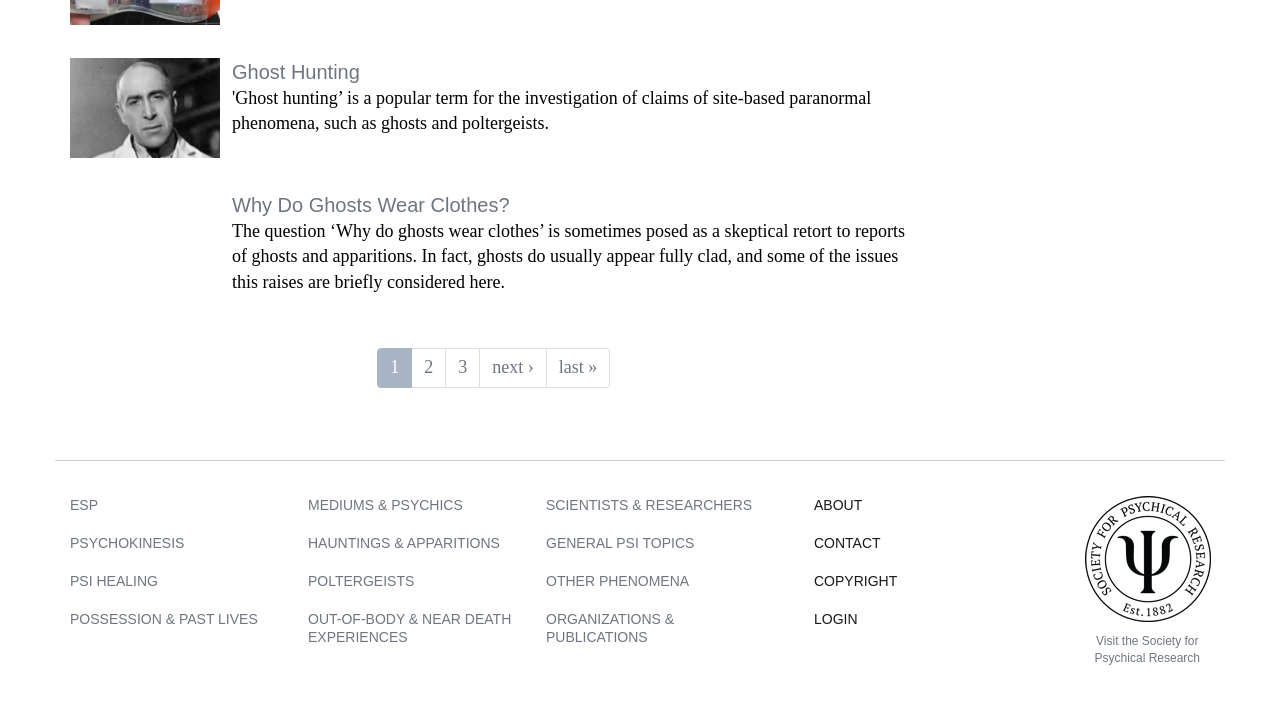Please answer the following question using a single word or phrase: 
What is the purpose of the links at the bottom of the webpage?

Navigation